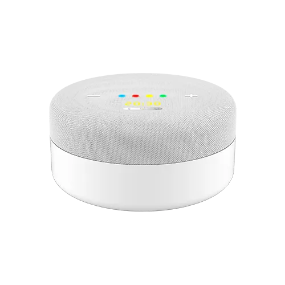Break down the image and provide a full description, noting any significant aspects.

This image showcases a sleek, modern smart speaker, identified as the "ATV智能音箱." It features a circular design with a light gray fabric covering the top and sides, enhancing its contemporary aesthetic. On the surface, colorful control buttons are arranged in a friendly user interface, providing easy access to functions like volume adjustment and playback control. The base of the speaker is finished in a clean white, complementing the fabric and giving it a polished look. This device is designed to seamlessly integrate into various home environments, offering advanced audio capabilities and smart features for an enhanced listening experience.